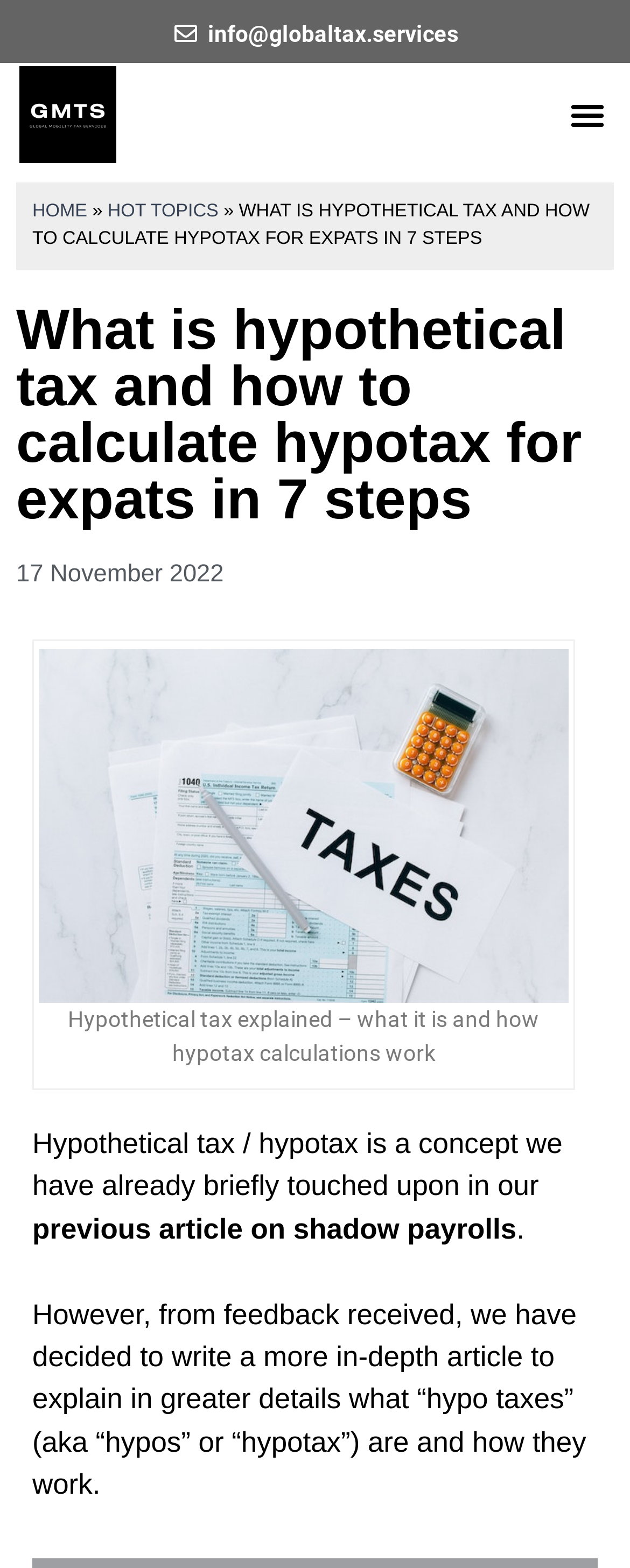What is the email address provided on the webpage? Using the information from the screenshot, answer with a single word or phrase.

info@globaltax.services